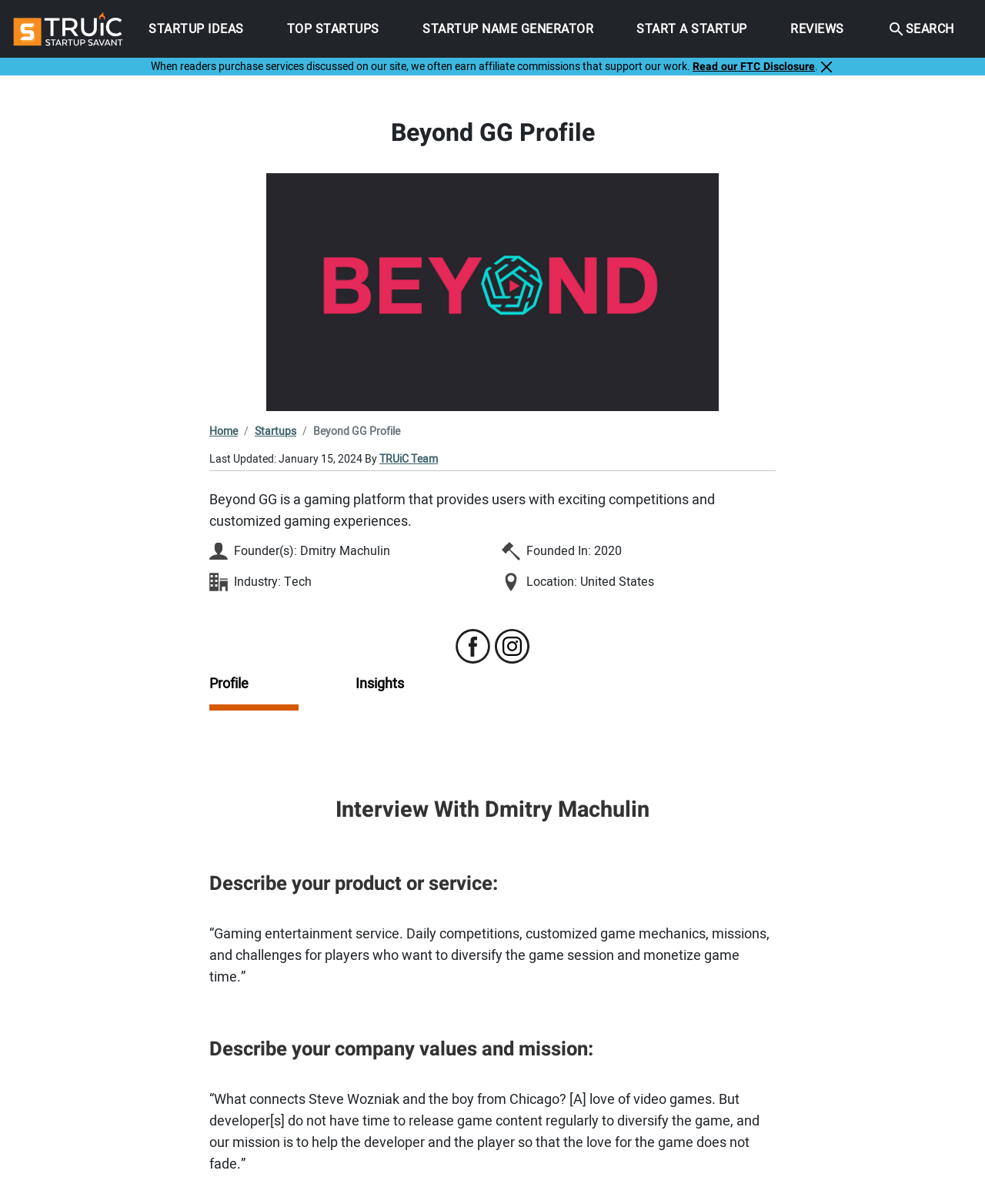Convey a detailed summary of the webpage, mentioning all key elements.

The webpage is about Beyond GG, a tech startup offering a gaming platform that hosts exciting competitions and customized gaming experiences. At the top, there is a navigation menu with six items: "STARTUP IDEAS", "TOP STARTUPS", "STARTUP NAME GENERATOR", "START A STARTUP", "REVIEWS", and "SEARCH". The "SEARCH" item has a small magnifying glass icon next to it.

Below the navigation menu, there is a brief alert message about earning affiliate commissions when readers purchase services discussed on the site. Next to it, there is a "Close" button.

The main content area is divided into two sections. The left section has a heading "Beyond GG Profile" and displays the company's logo. Below the logo, there are links to "Home", "Startups", and the company profile. The company profile section includes information such as "Last Updated", "By", and a brief description of the company.

The right section has a heading "Interview With Dmitry Machulin" and includes three subheadings: "Describe your product or service:", "Describe your company values and mission:", and the corresponding answers. The answers are presented in quotation marks and provide insight into the company's product and mission.

Throughout the page, there are various icons and images, including the company's logo, founders' icon, founded in icon, industry icon, location icon, Facebook logo, and Instagram logo. These icons and images are used to break up the text and add visual interest to the page.